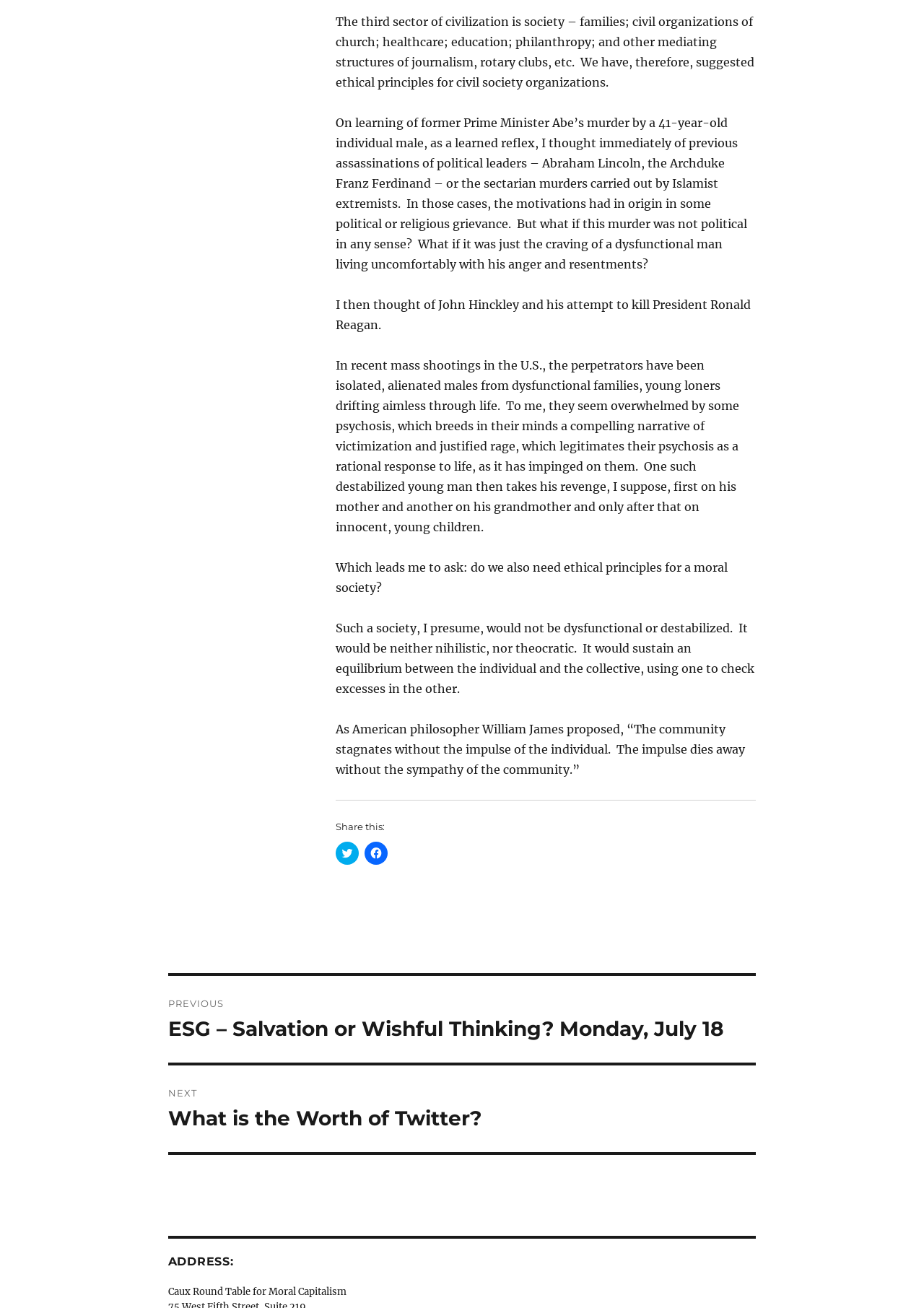Please locate the bounding box coordinates for the element that should be clicked to achieve the following instruction: "Contact Us". Ensure the coordinates are given as four float numbers between 0 and 1, i.e., [left, top, right, bottom].

None